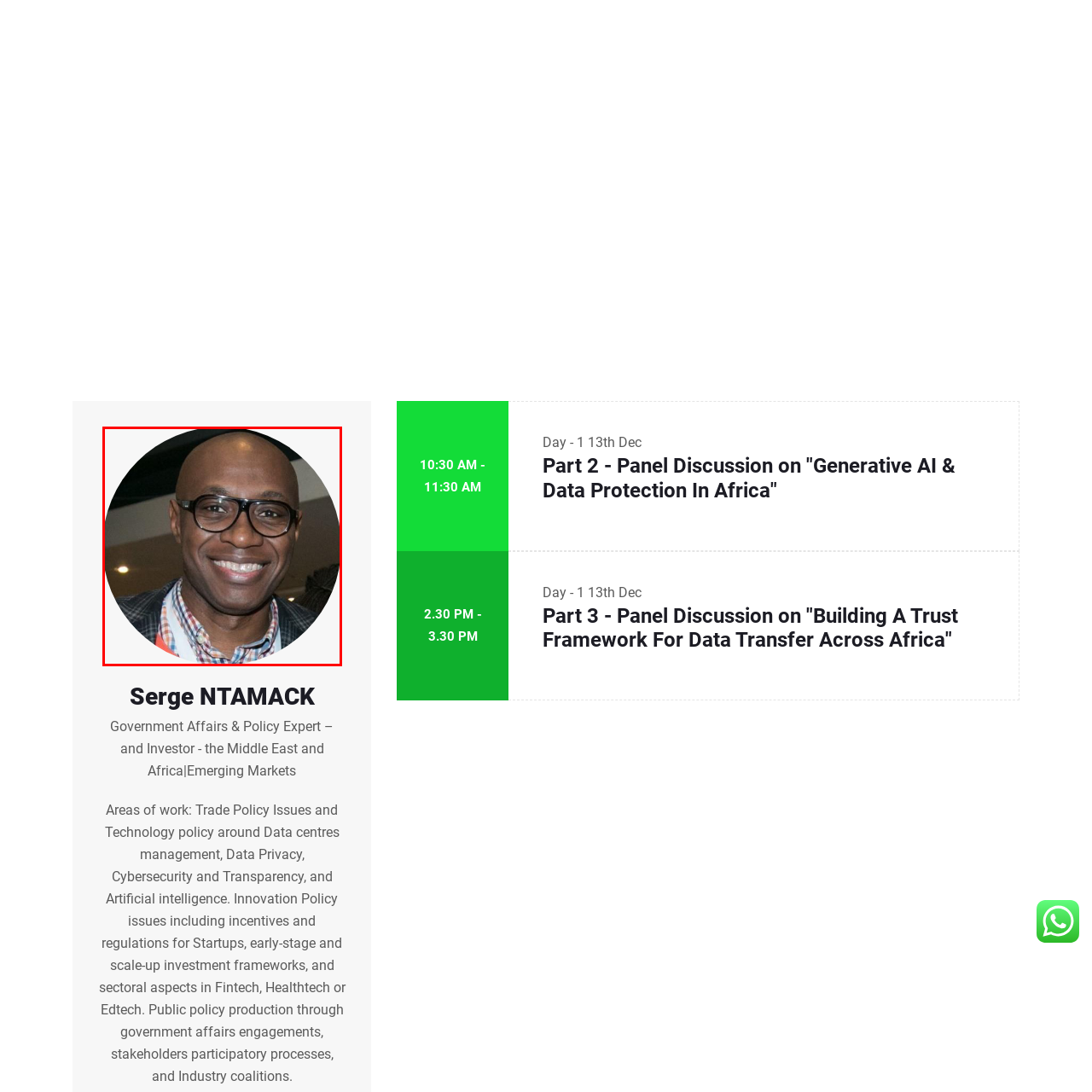What is the man's profession?
Focus on the image enclosed by the red bounding box and elaborate on your answer to the question based on the visual details present.

The caption associates the image with Serge NTAMACK, who is described as a Government Affairs and Policy Expert, indicating that his profession is related to policy and government affairs.